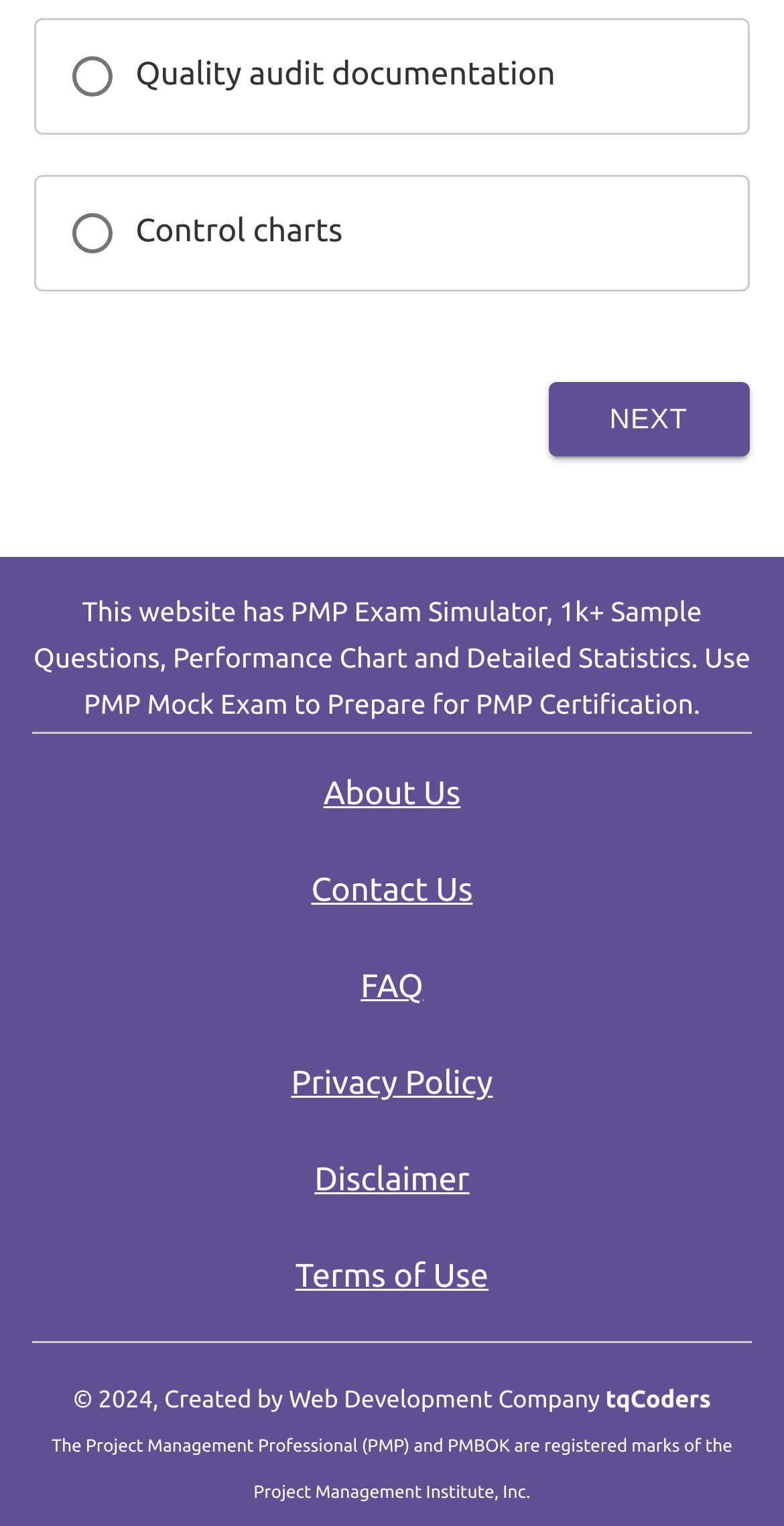What is the position of the 'NEXT' button?
Using the image, provide a concise answer in one word or a short phrase.

Bottom right